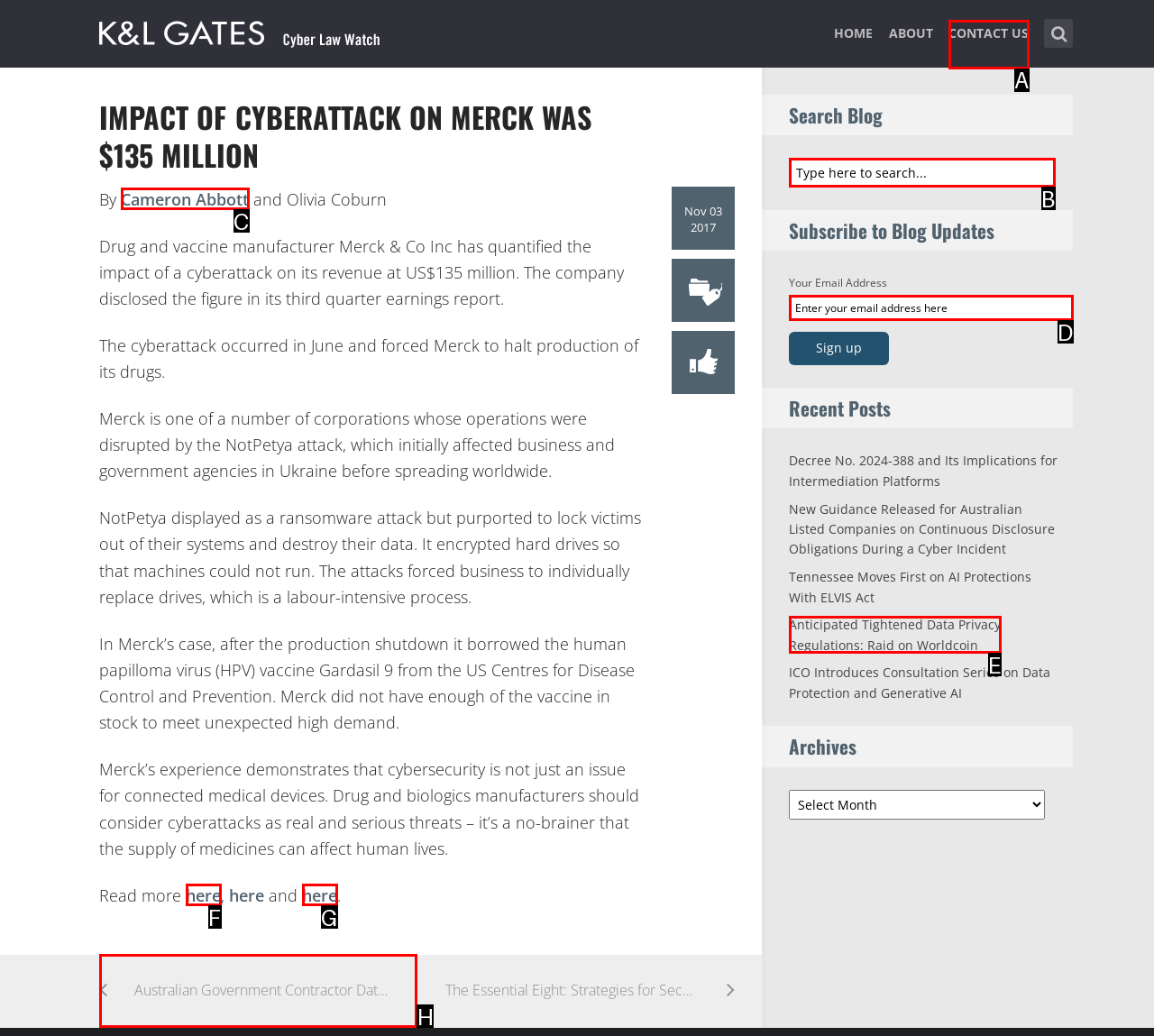Please identify the UI element that matches the description: Contact Us
Respond with the letter of the correct option.

A